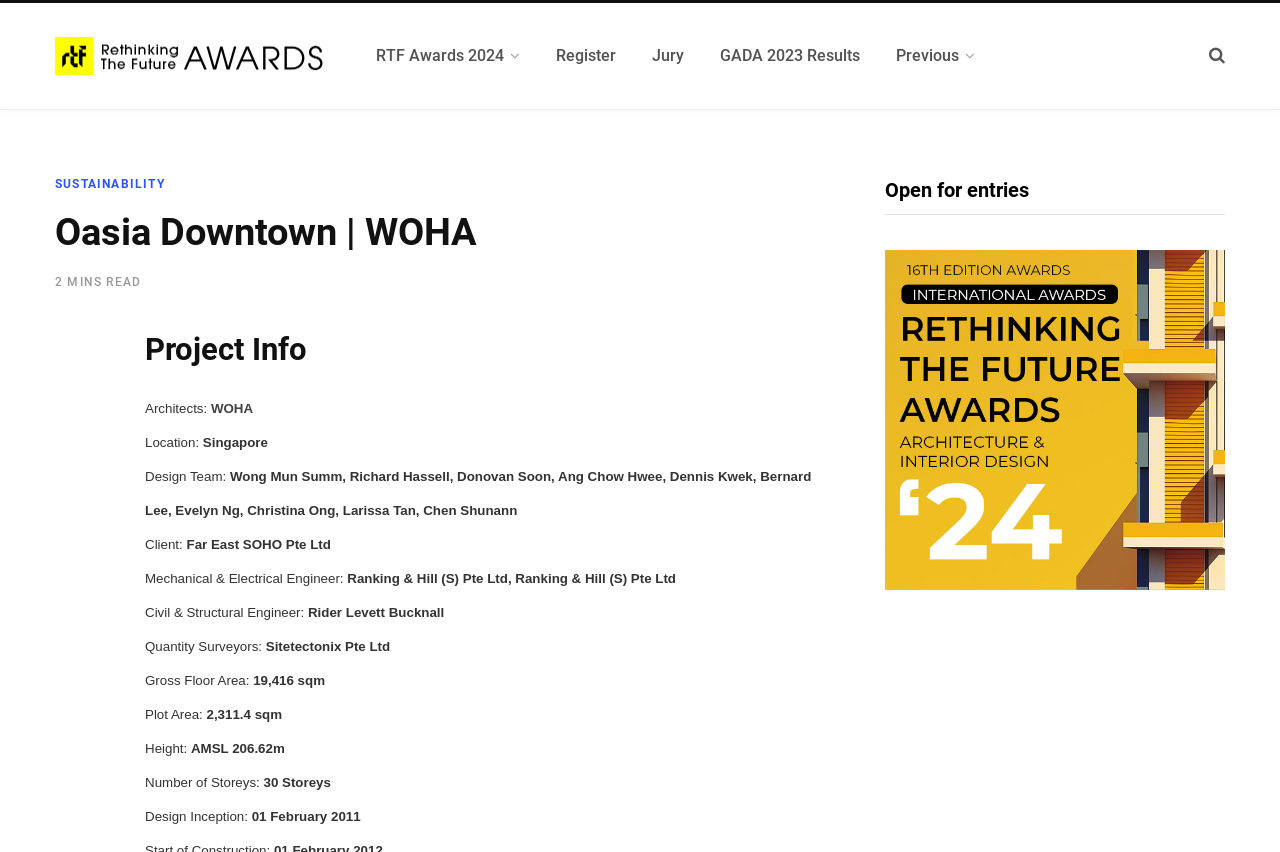Indicate the bounding box coordinates of the clickable region to achieve the following instruction: "Click on GADA 2023 Results."

[0.548, 0.025, 0.686, 0.107]